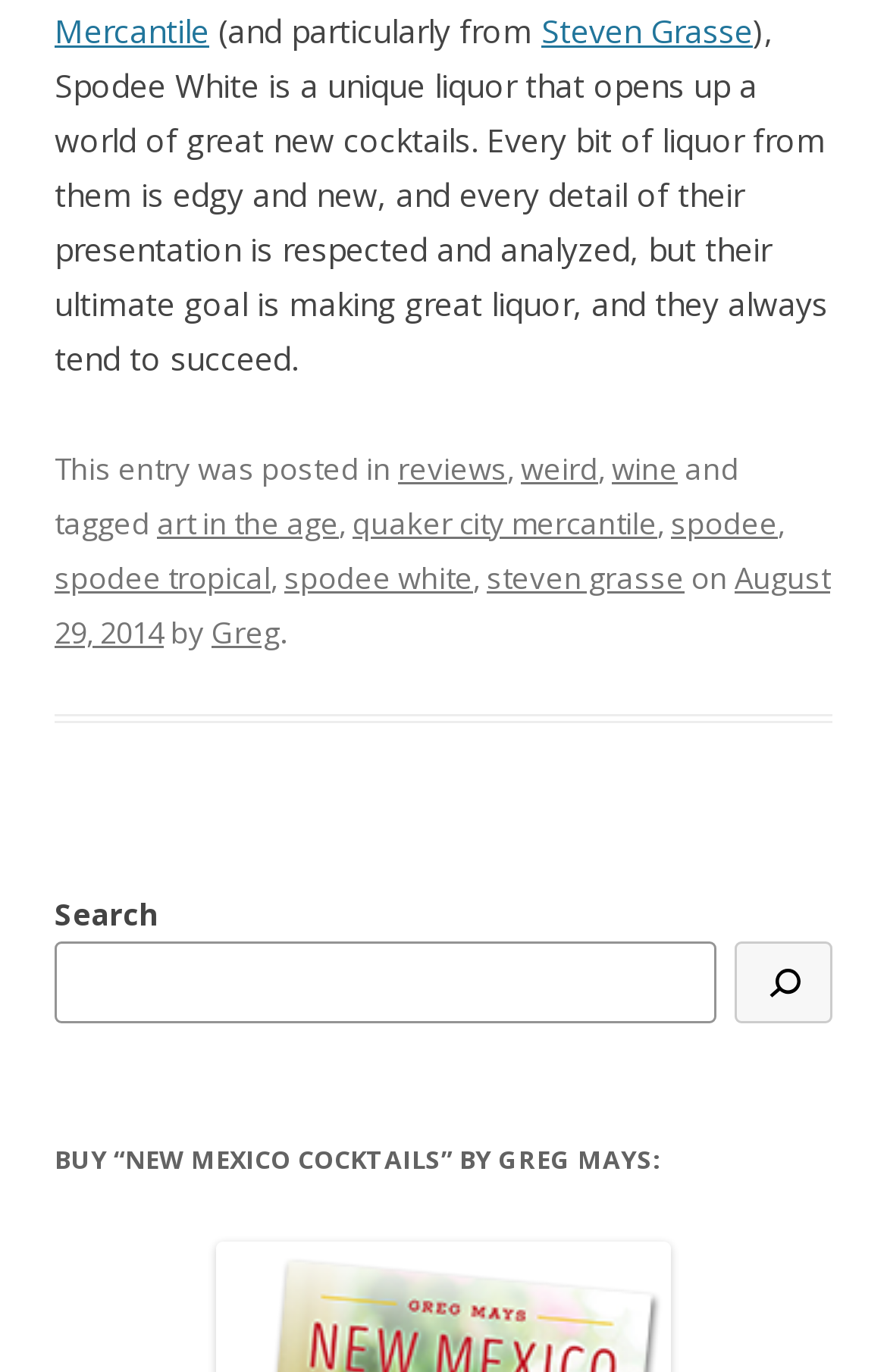Identify the bounding box coordinates of the clickable section necessary to follow the following instruction: "Click the link to Steven Grasse's page". The coordinates should be presented as four float numbers from 0 to 1, i.e., [left, top, right, bottom].

[0.61, 0.007, 0.849, 0.038]